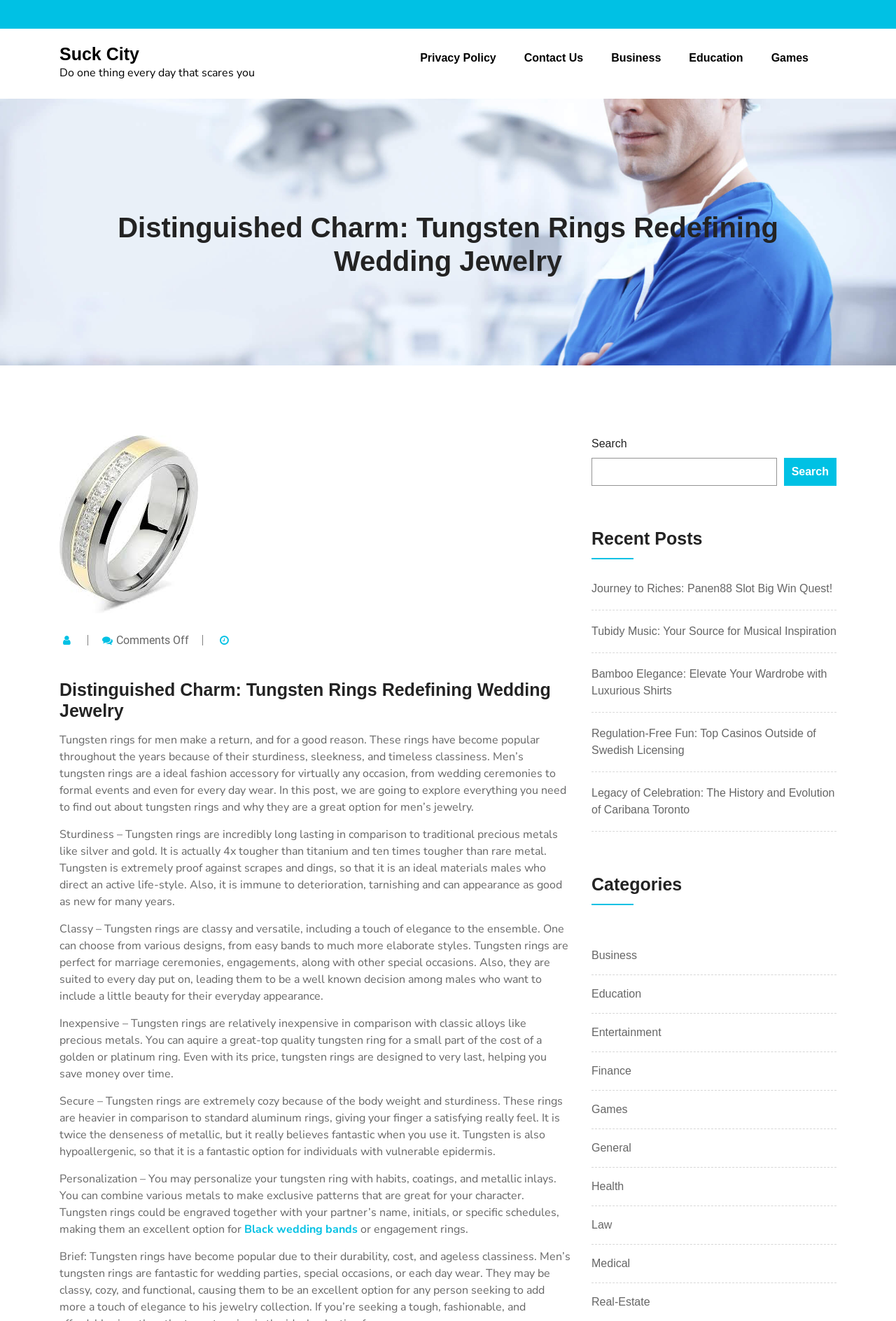Refer to the image and answer the question with as much detail as possible: What is the purpose of the search box?

The search box is provided to allow users to search for specific content within the website, making it easier for them to find relevant information.